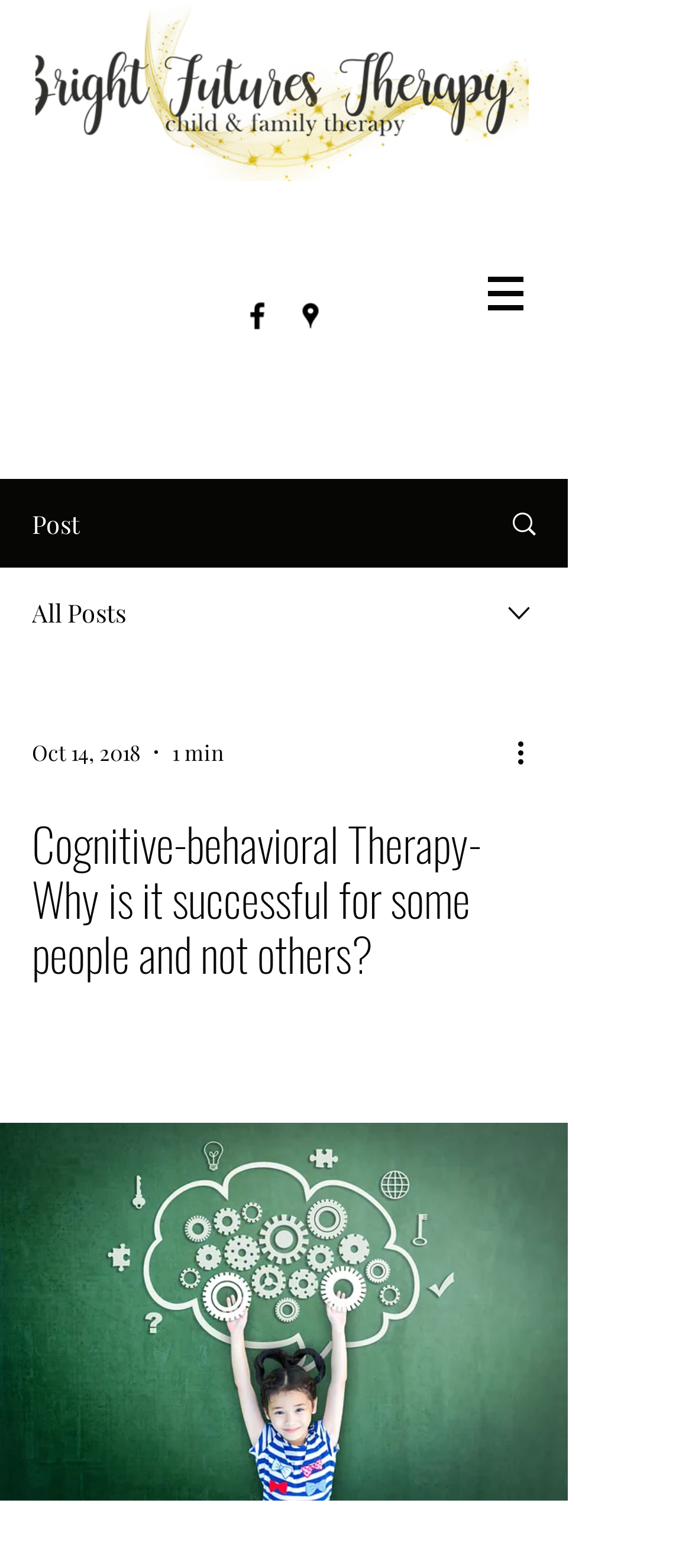What is the date mentioned in the combobox?
Your answer should be a single word or phrase derived from the screenshot.

Oct 14, 2018